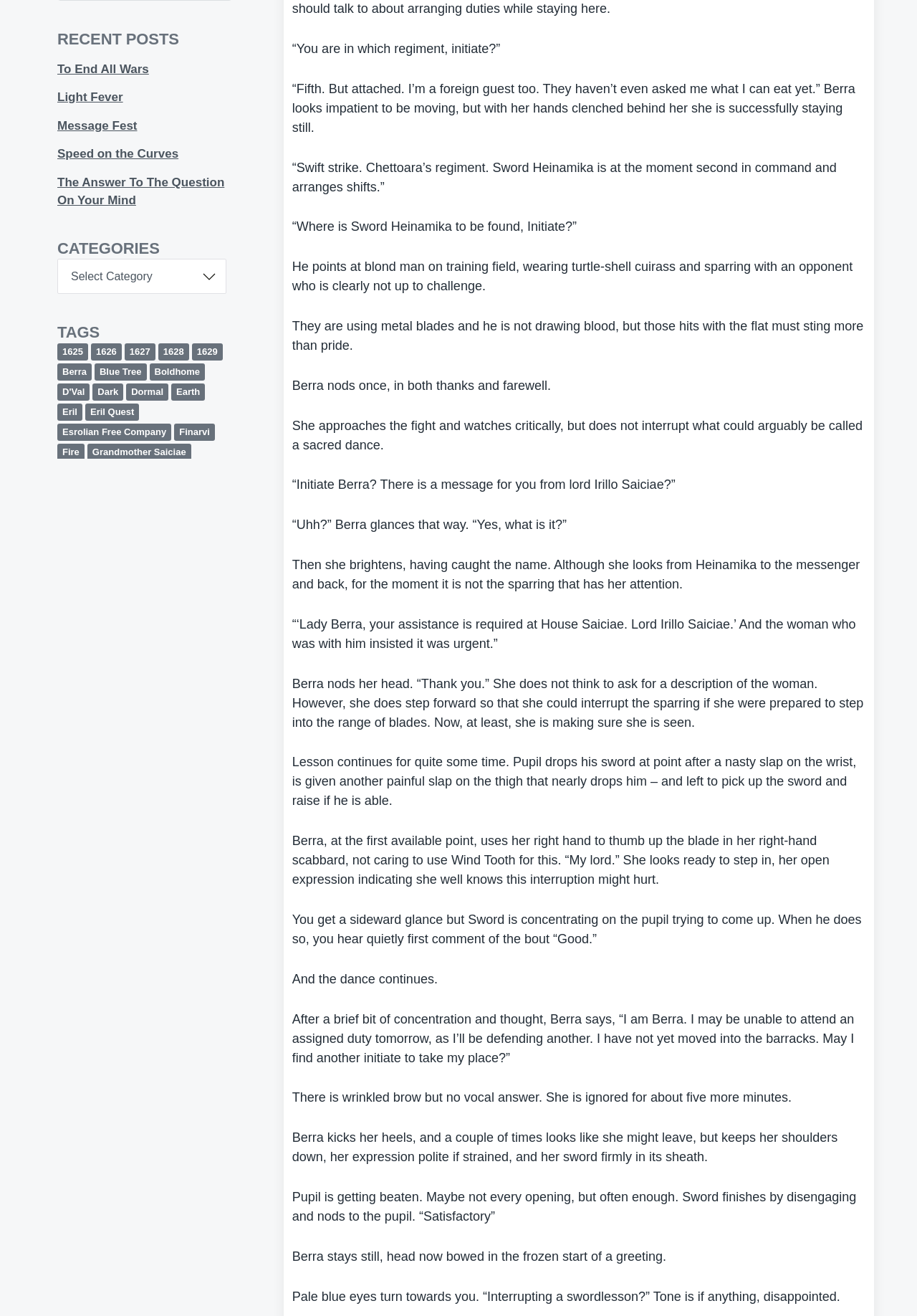From the screenshot, find the bounding box of the UI element matching this description: "Esrolian Free Company". Supply the bounding box coordinates in the form [left, top, right, bottom], each a float between 0 and 1.

[0.062, 0.322, 0.187, 0.335]